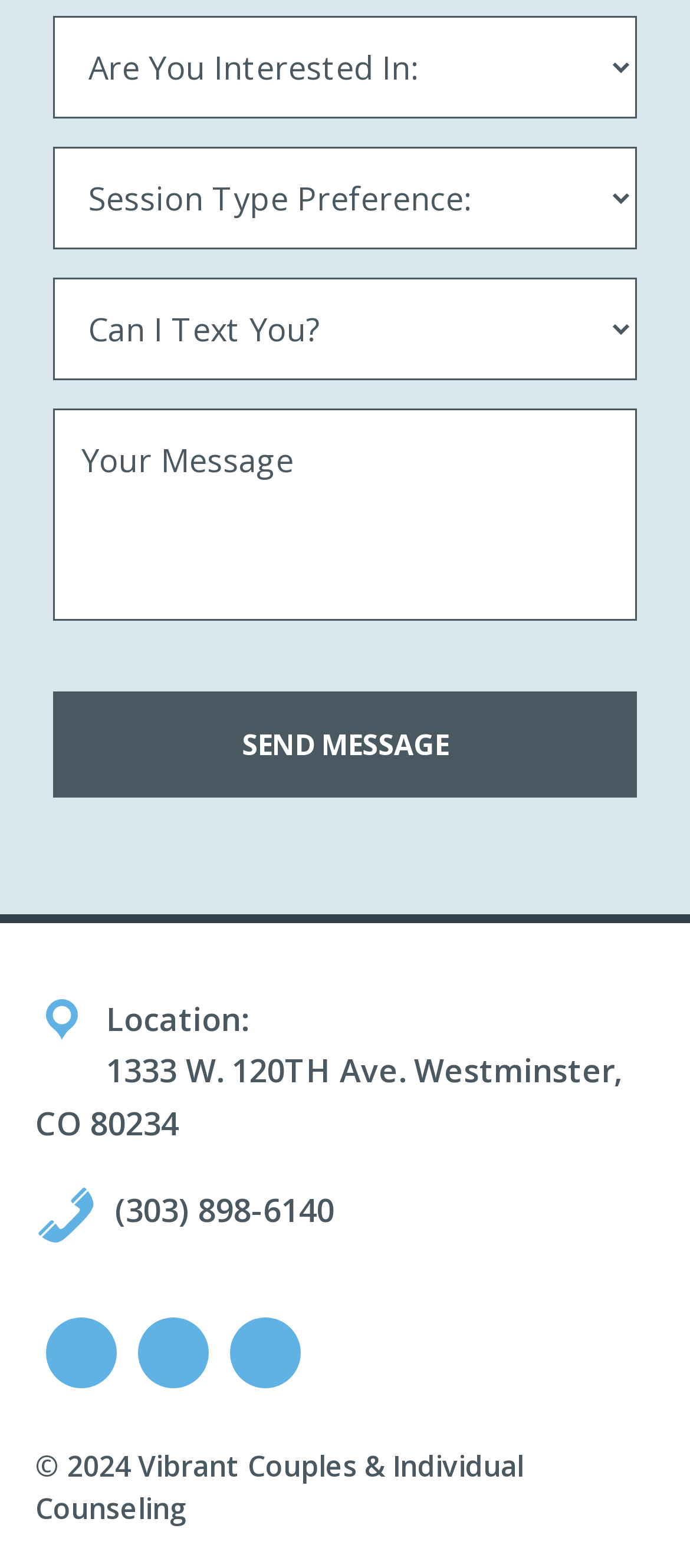Please identify the bounding box coordinates of the clickable area that will fulfill the following instruction: "Choose a session type preference". The coordinates should be in the format of four float numbers between 0 and 1, i.e., [left, top, right, bottom].

[0.077, 0.094, 0.923, 0.159]